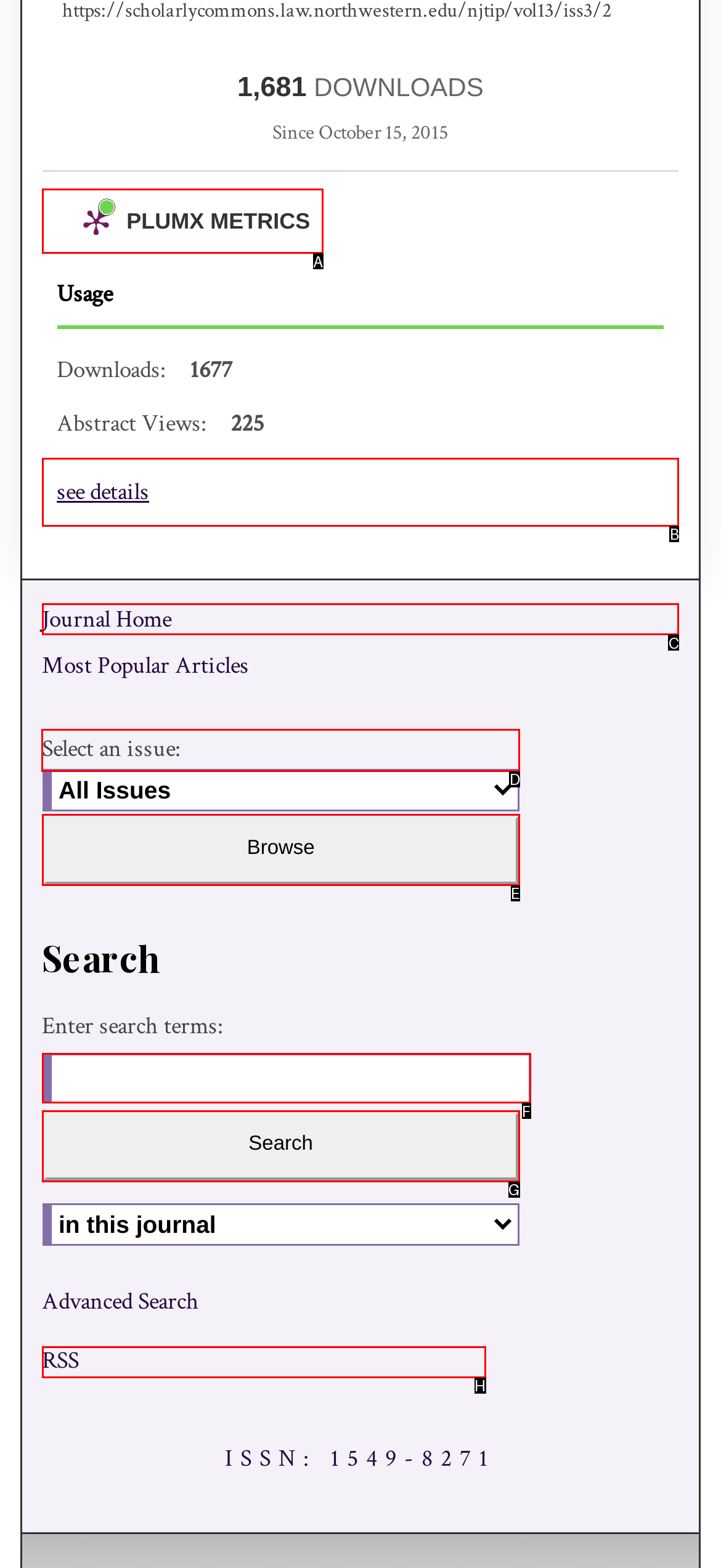Identify the HTML element I need to click to complete this task: learn about Dogecoin Provide the option's letter from the available choices.

None